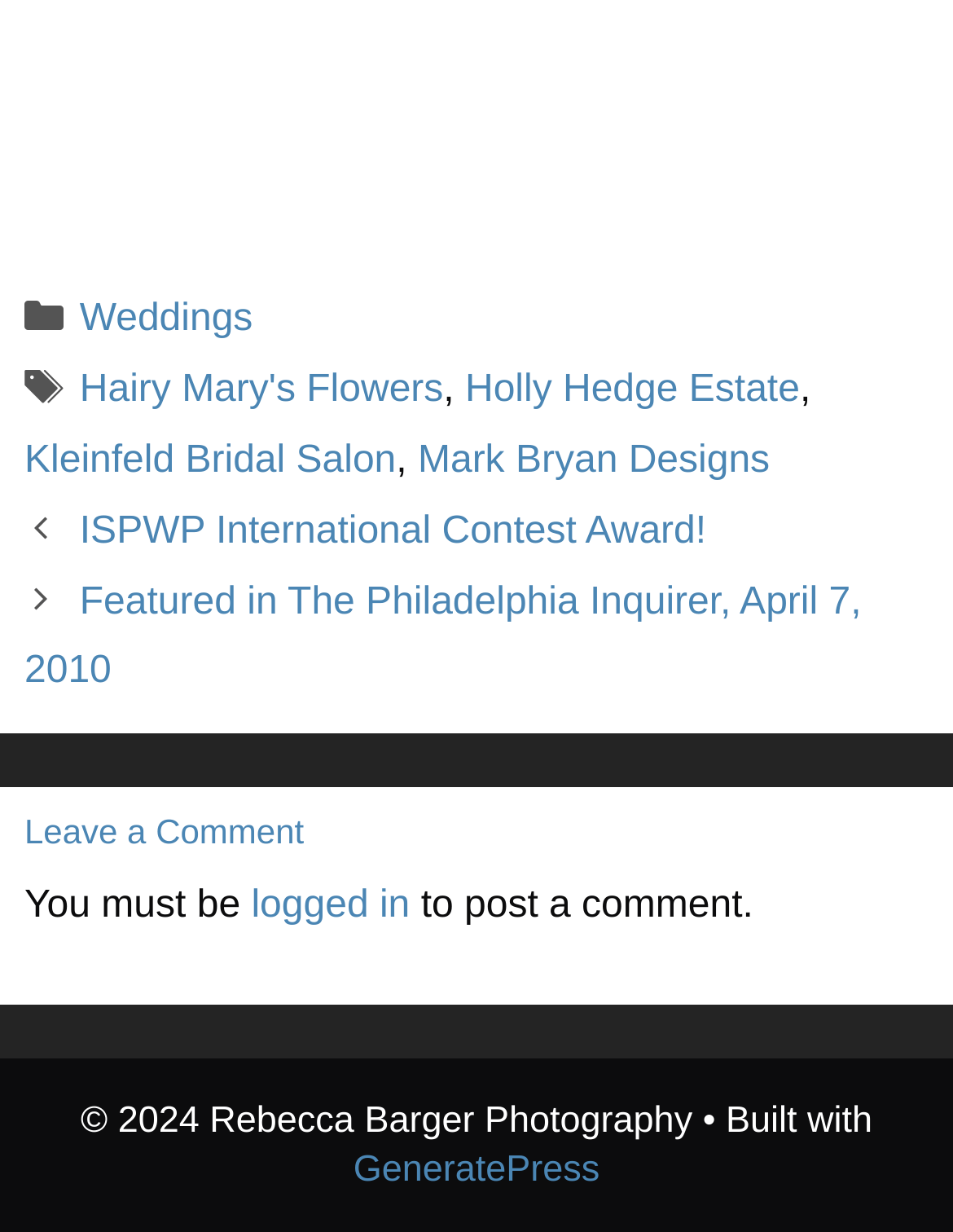Answer briefly with one word or phrase:
What is the copyright year?

2024